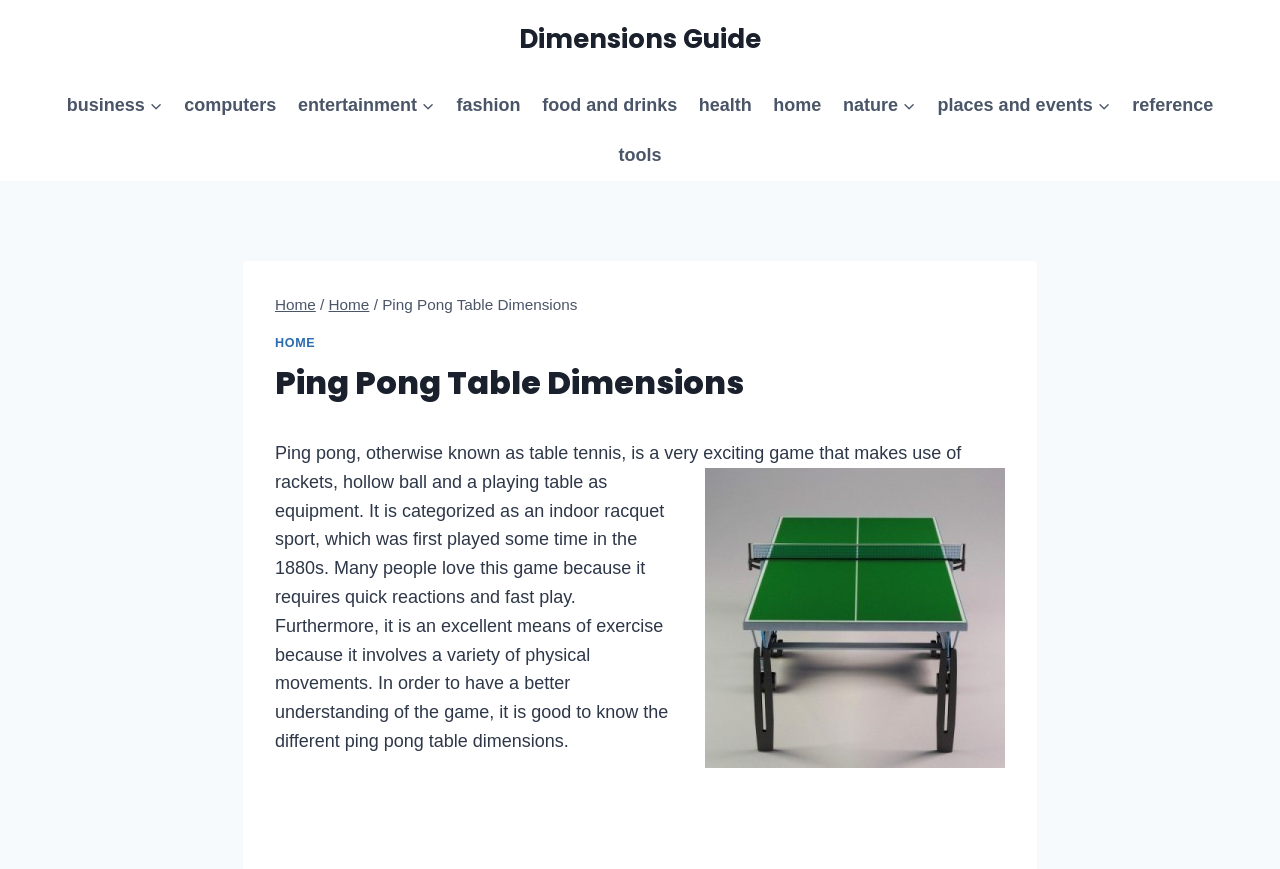Provide your answer in one word or a succinct phrase for the question: 
What is the category of sport that ping pong belongs to?

Indoor racquet sport